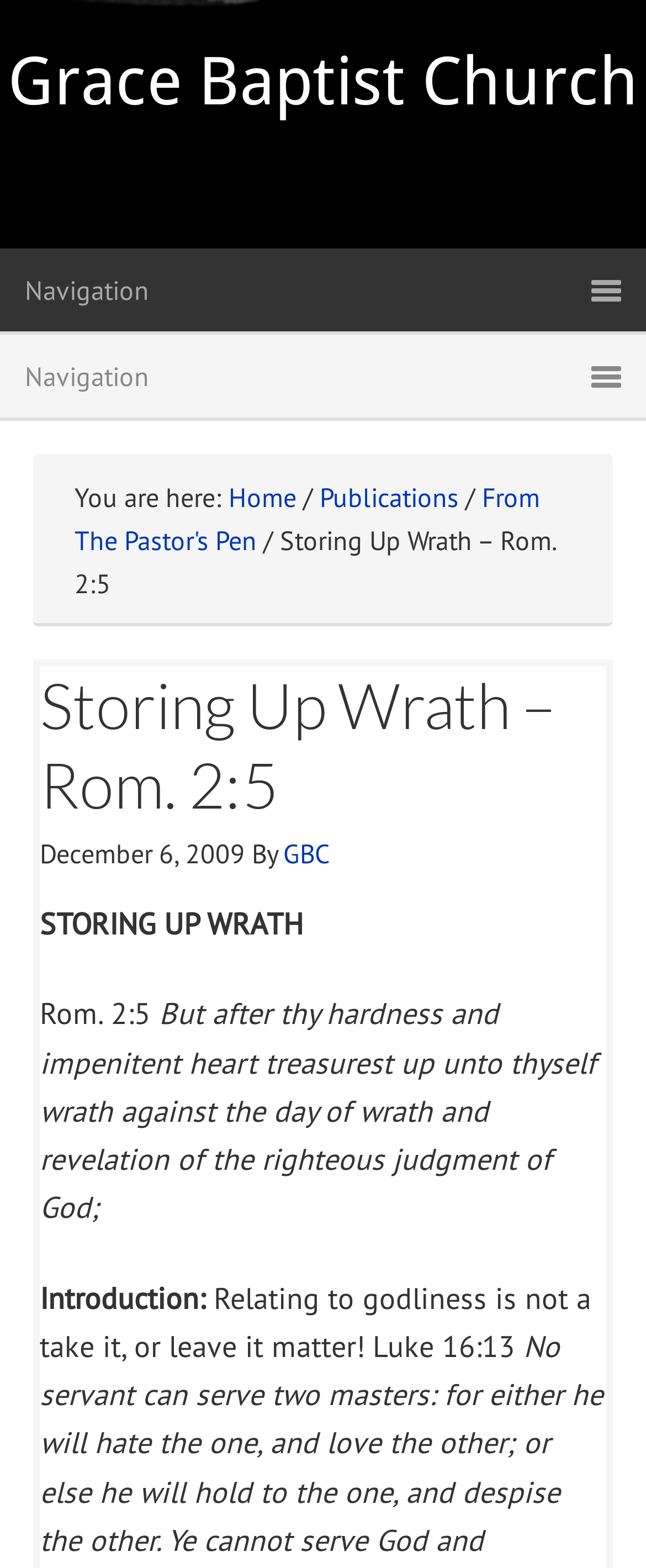Convey a detailed summary of the webpage, mentioning all key elements.

The webpage is about a sermon or article titled "Storing Up Wrath – Rom. 2:5" from Grace Baptist Church. At the top left, there is a link to the church's homepage. Below it, there are two comboboxes, likely for navigation or search purposes.

To the right of the comboboxes, there is a breadcrumb navigation menu, indicating the current page's location within the website's hierarchy. The menu consists of links to "Home", "Publications", and "From The Pastor's Pen", separated by generic breadcrumb separators.

Below the breadcrumb menu, there is a header section with the title "Storing Up Wrath – Rom. 2:5" in a large font size. The title is accompanied by the date "December 6, 2009" and the author "GBC" (likely an abbreviation for Grace Baptist Church).

The main content of the page is divided into sections. The first section has a heading "STORING UP WRATH" followed by the Bible verse "Rom. 2:5". The next section contains the verse "But after thy hardness and impenitent heart treasurest up unto thyself wrath against the day of wrath and revelation of the righteous judgment of God;". 

Further down, there is an "Introduction" section, which starts with the sentence "Relating to godliness is not a take it, or leave it matter! Luke 16:13".